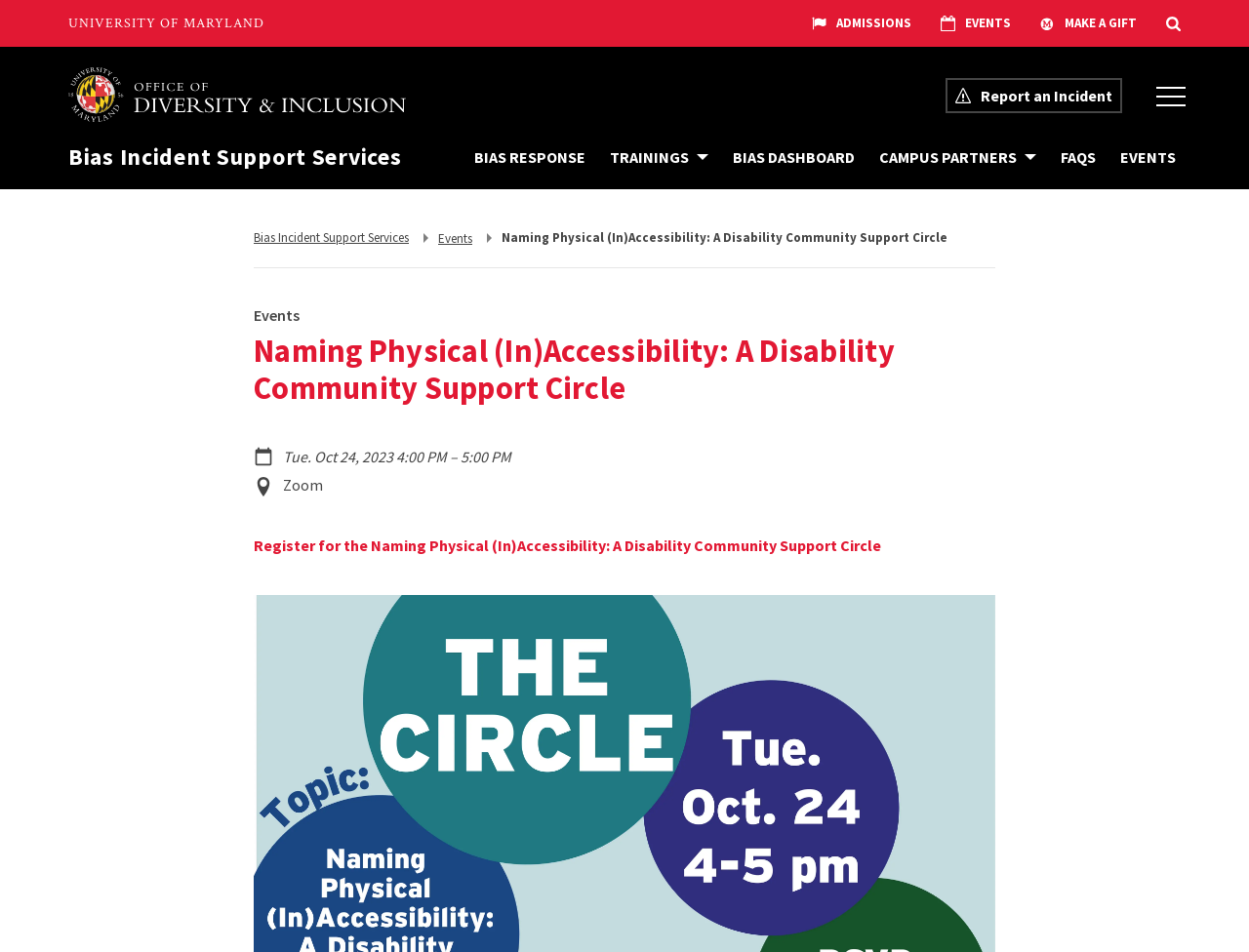What is the event location?
Based on the image, provide your answer in one word or phrase.

Zoom